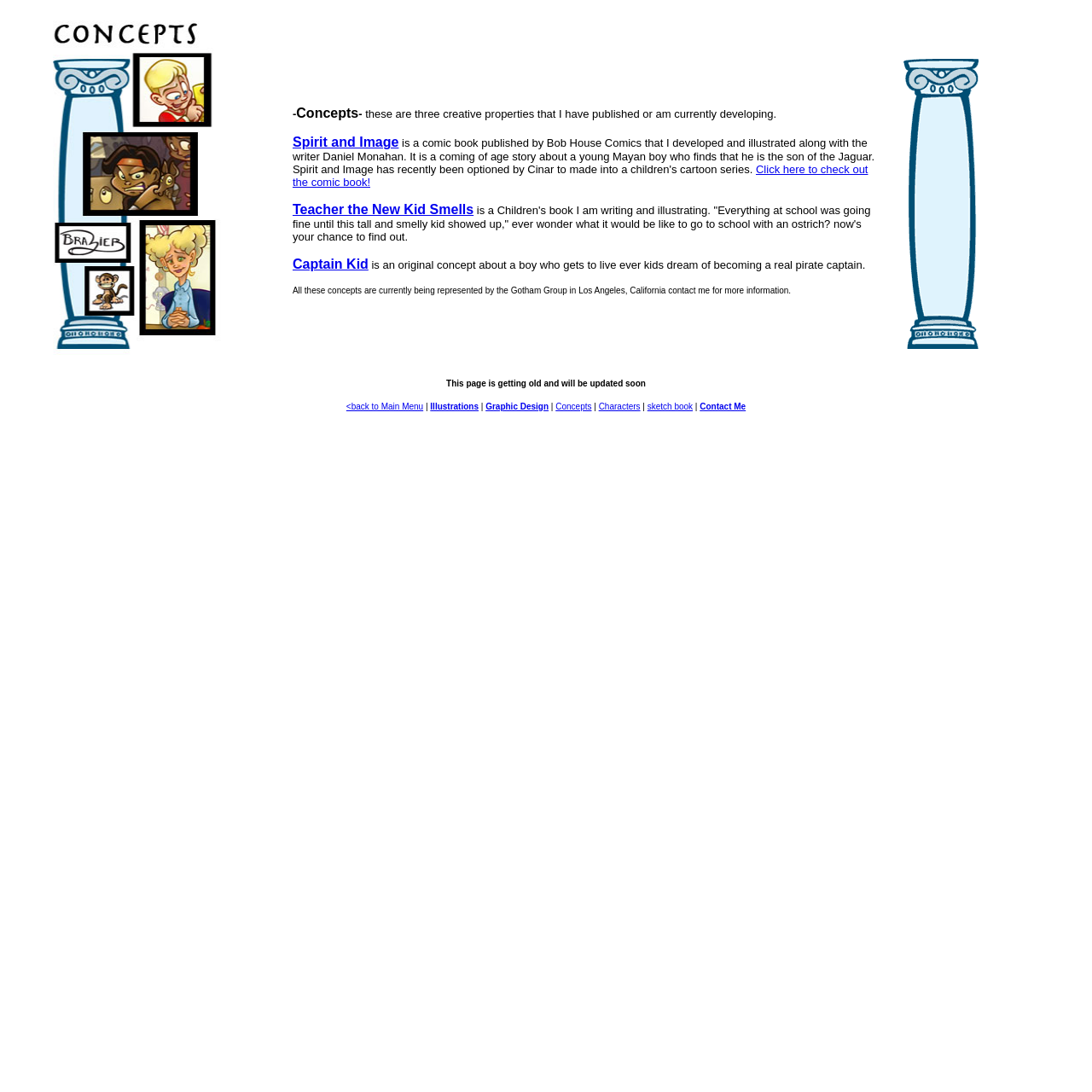What is the name of the company representing the concepts?
Look at the image and answer with only one word or phrase.

Gotham Group